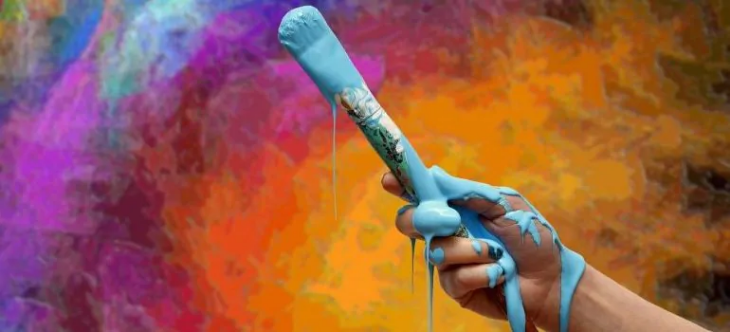What is the context of the image?
Provide an in-depth and detailed explanation in response to the question.

The image features a paint roller with paint dripping from it, set against a backdrop of an explosion of colors, which evokes a sense of creativity and artistic expression, suggesting that the context of the image is home decorating, particularly the transformative experience of painting walls.